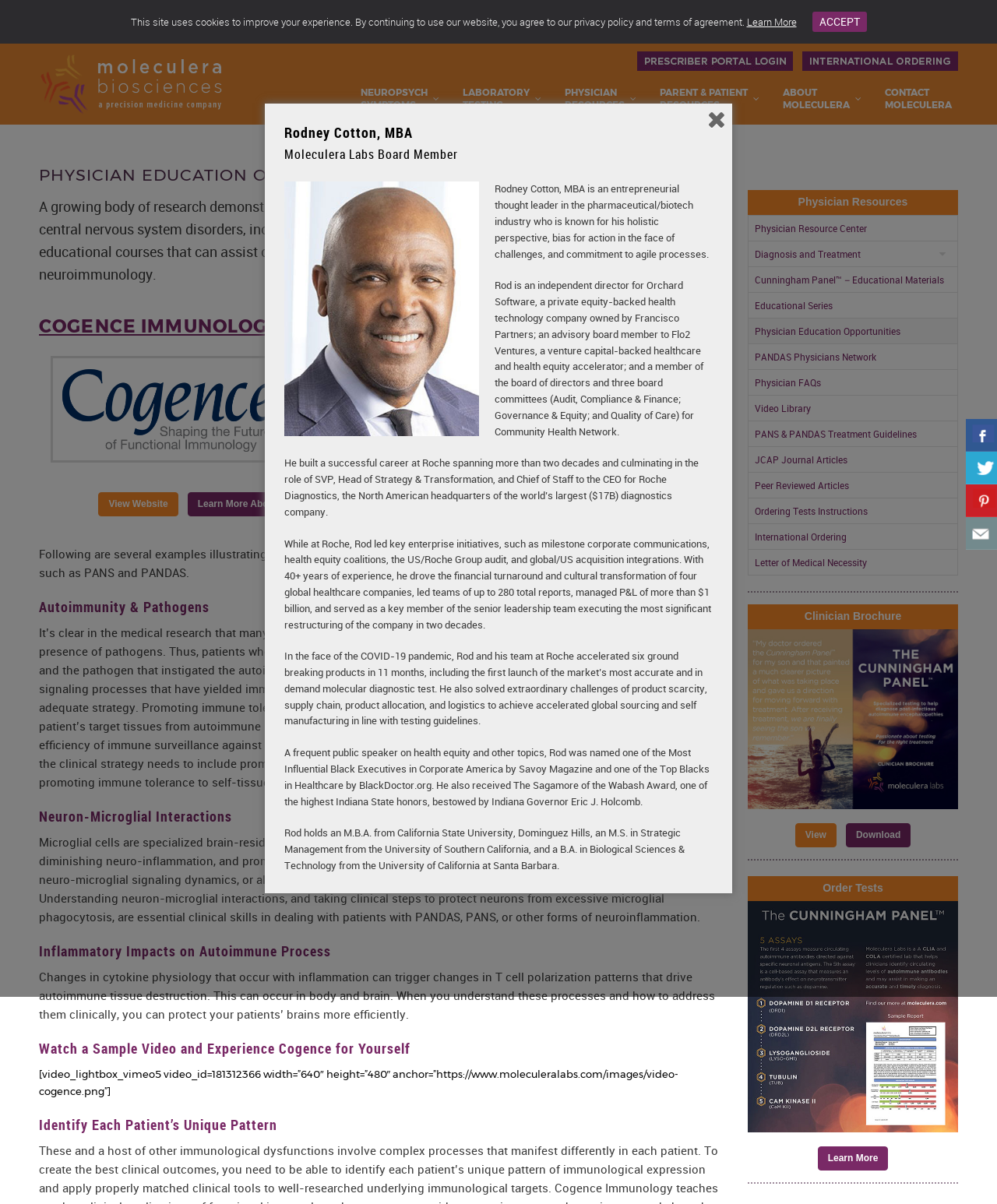Please analyze the image and provide a thorough answer to the question:
What is the topic of the section that starts with 'Following are several examples...'?

I found the heading 'Autoimmunity & Pathogens' and the corresponding text that starts with 'Following are several examples...', which suggests that this section is about the relationship between autoimmunity and pathogens.